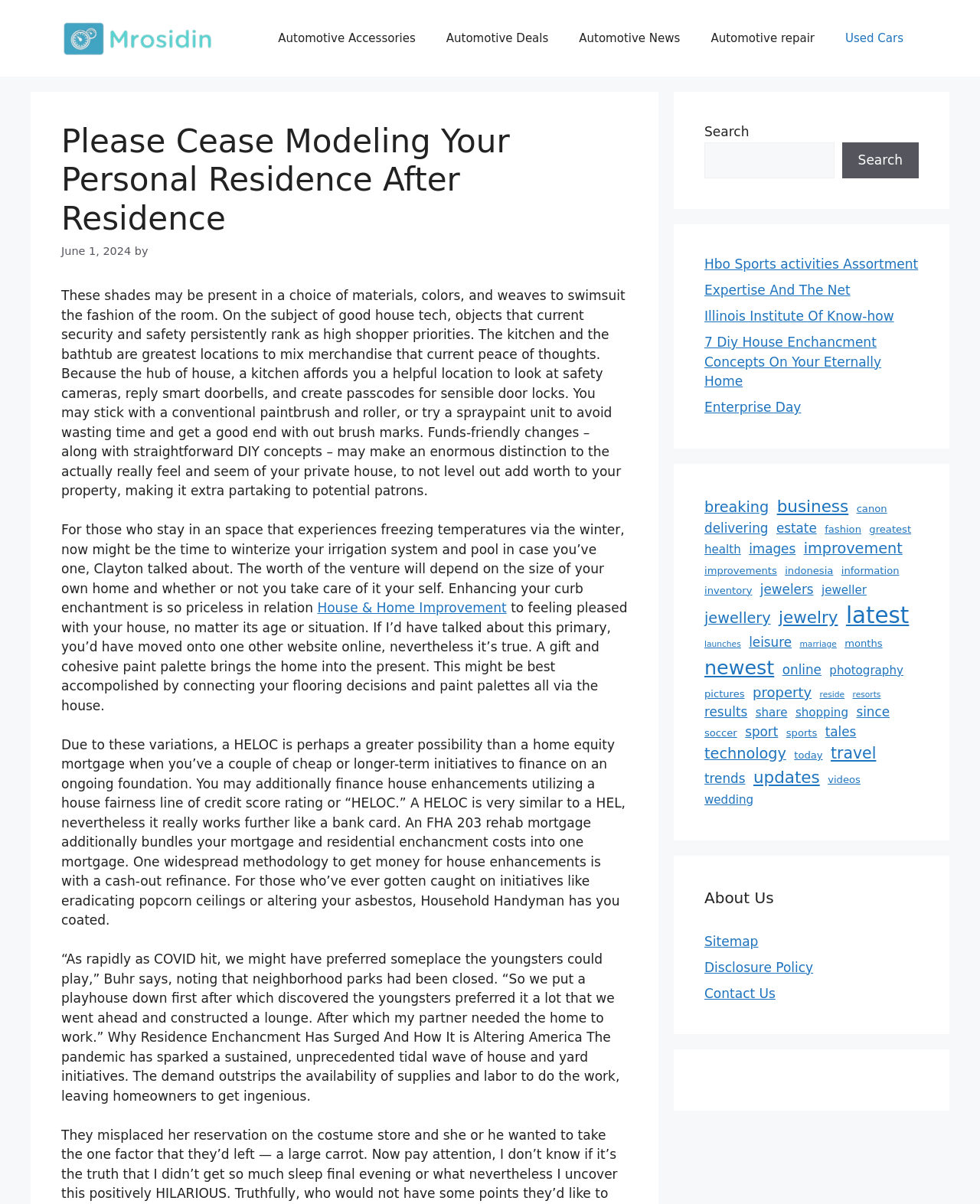Present a detailed account of what is displayed on the webpage.

The webpage is titled "Please Cease Modeling Your Personal Residence After Residence - MRSD" and has a banner at the top with the site's name "MRSD" and a navigation menu with links to various categories such as "Automotive Accessories", "Automotive Deals", "Automotive News", and more.

Below the navigation menu, there is a heading with the same title as the webpage, followed by a paragraph of text that discusses the importance of home security and safety, and how it can be achieved through various means such as smart doorbells and security cameras.

The main content of the webpage is divided into several sections, each with its own heading and text. The first section discusses the benefits of a cohesive paint palette in bringing a home into the present, while the second section talks about the importance of curb appeal and how it can be achieved through various means such as winterizing one's irrigation system and pool.

The third section discusses the various ways to finance home improvements, including cash-out refinancing, home equity loans, and home equity lines of credit. The fourth section shares a personal anecdote about how the pandemic has sparked a surge in home and yard projects, and how homeowners are getting creative to get the work done.

On the right-hand side of the webpage, there is a search bar with a button that says "Search". Below the search bar, there are several links to other articles and categories, including "Hbo Sports Collection", "Technology And The Net", and "7 Diy Home Improvement Ideas On Your Forever Home".

At the bottom of the webpage, there are several more links to other categories and articles, including "Breaking", "Business", "Canon", and more. There is also a section titled "About Us" with a heading and some text.